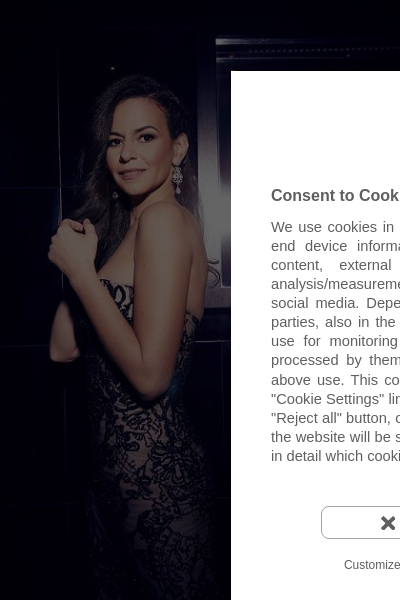What is the date of Mandy Gonzalez's performance?
Using the visual information, answer the question in a single word or phrase.

February 2